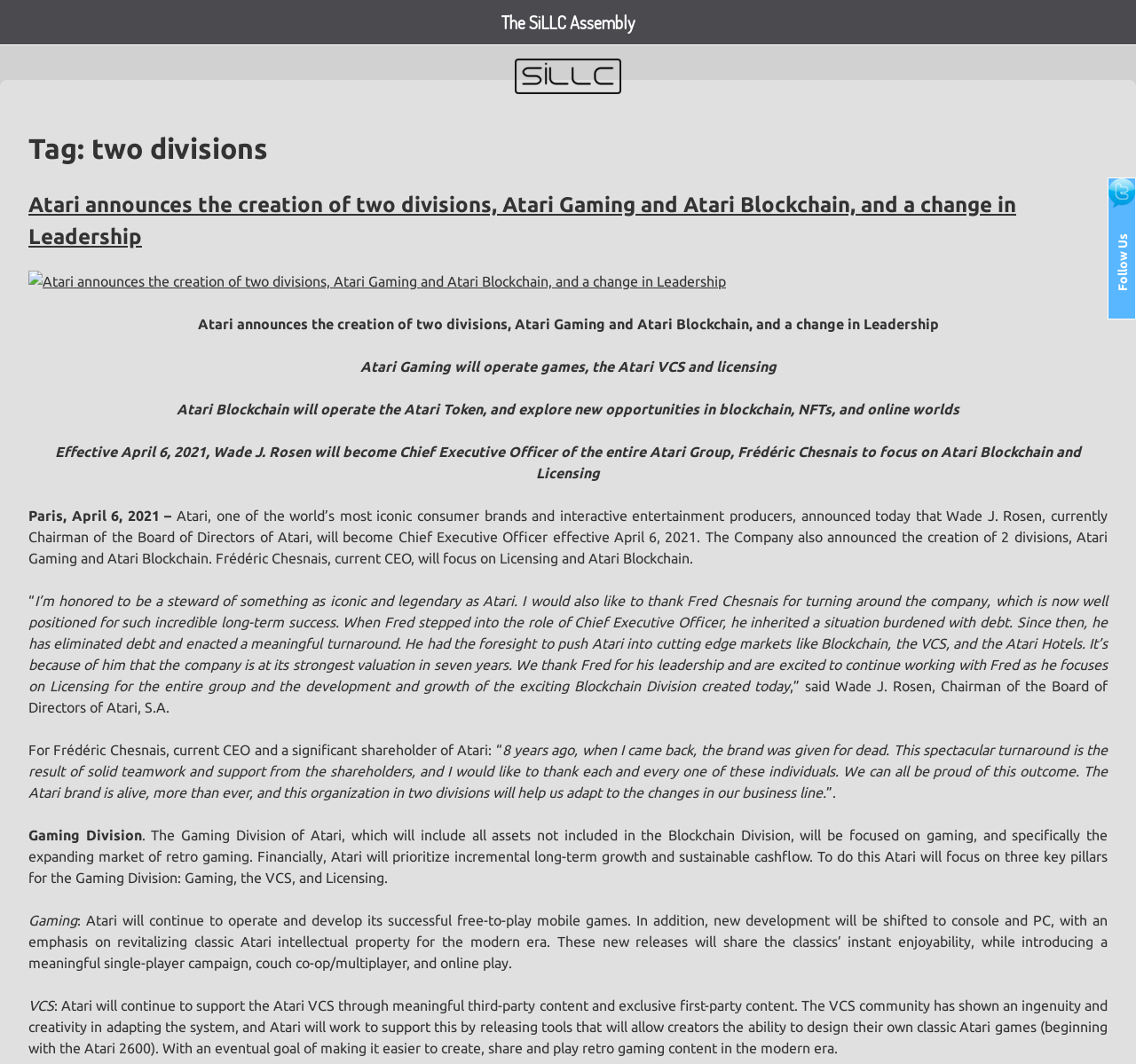What is Atari's new gaming division focused on?
Based on the image, give a one-word or short phrase answer.

retro gaming